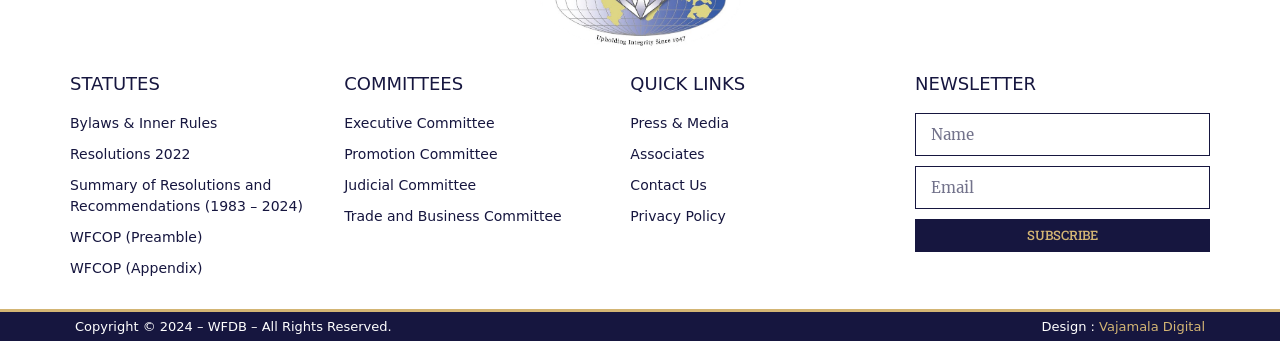Find the bounding box coordinates of the area to click in order to follow the instruction: "Contact Us".

[0.492, 0.512, 0.715, 0.574]